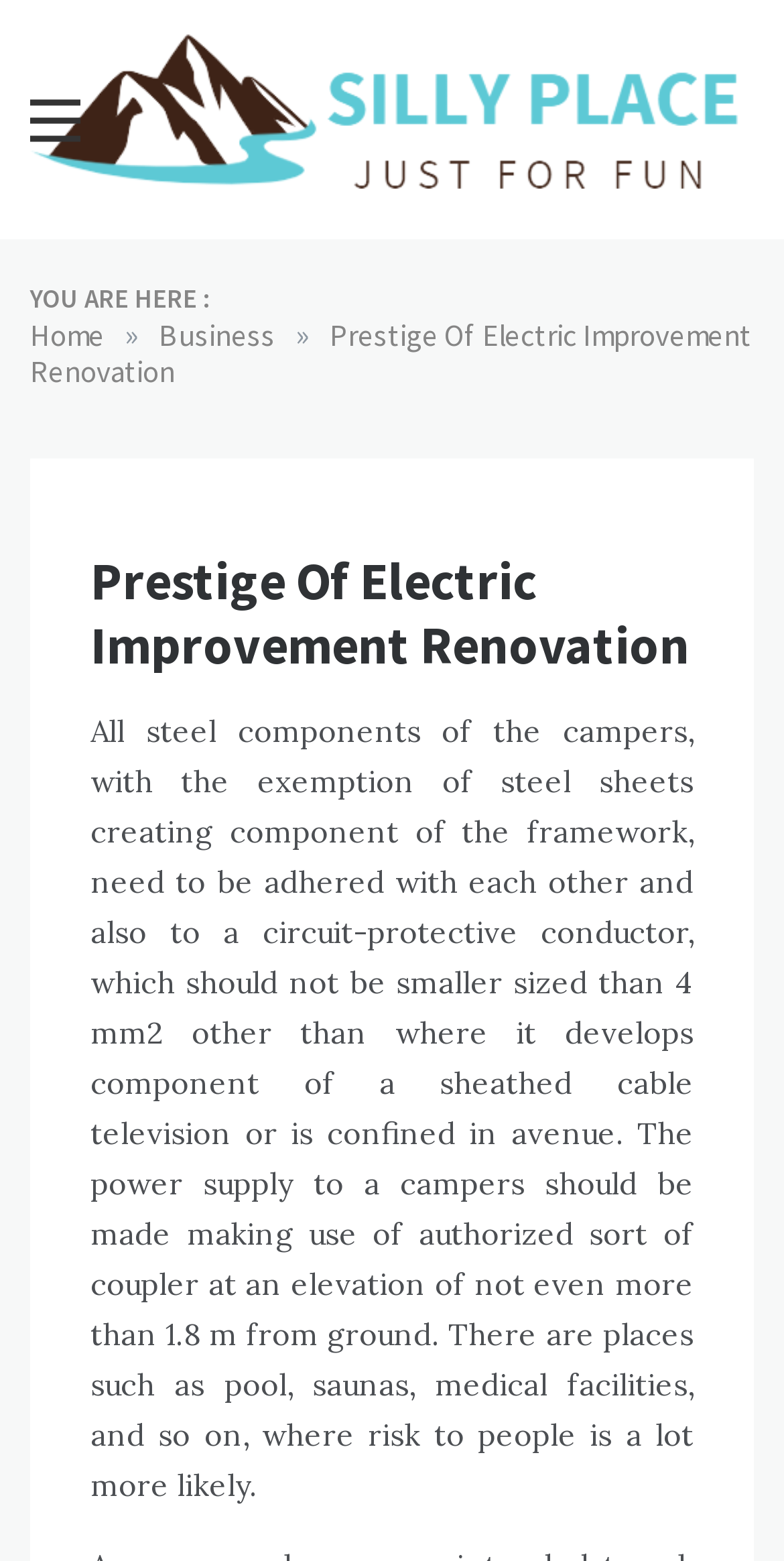What type of places are mentioned as having a higher risk to people?
From the image, respond using a single word or phrase.

Pool, saunas, medical facilities